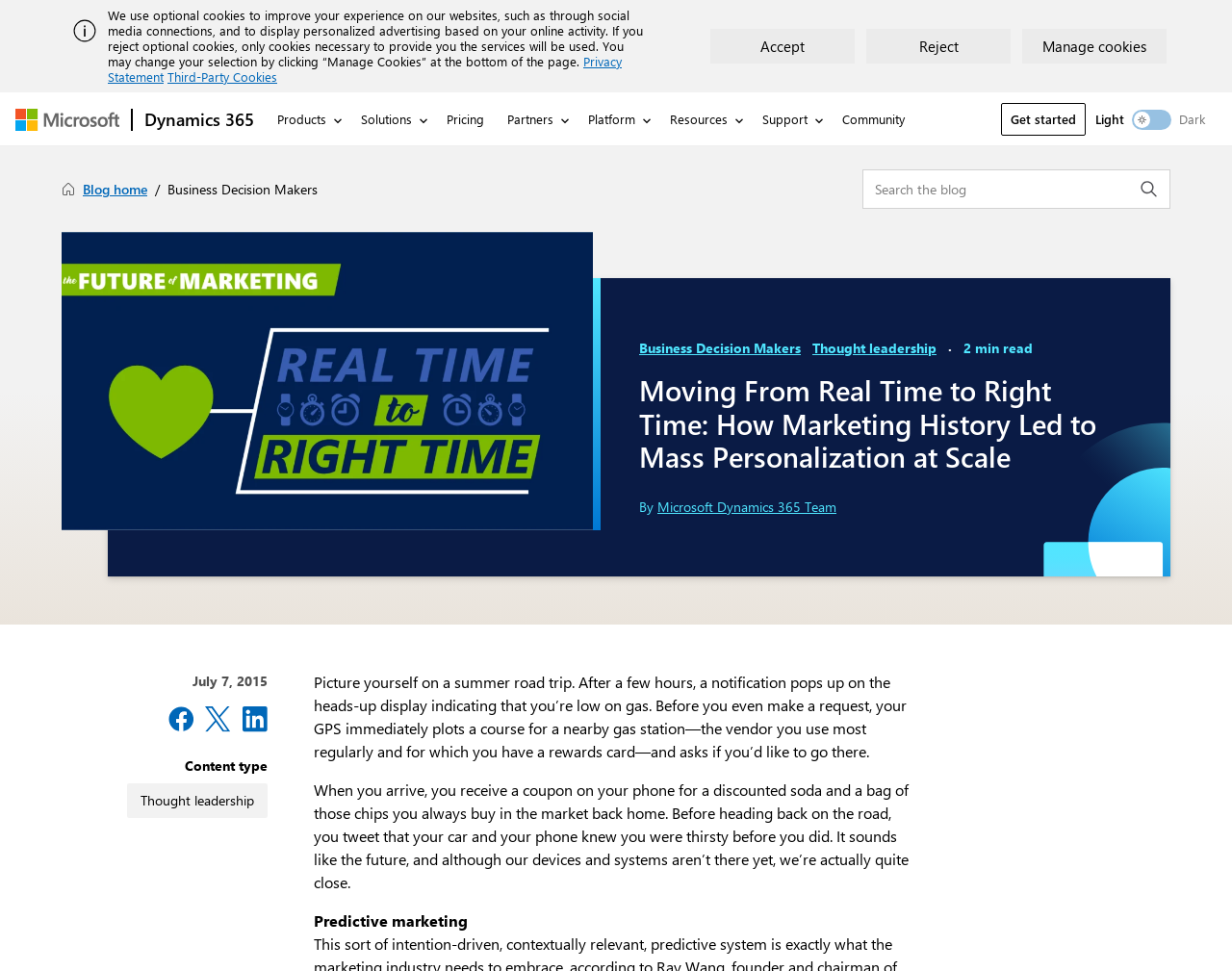Please provide a one-word or short phrase answer to the question:
Who is the author of the article?

Microsoft Dynamics 365 Team